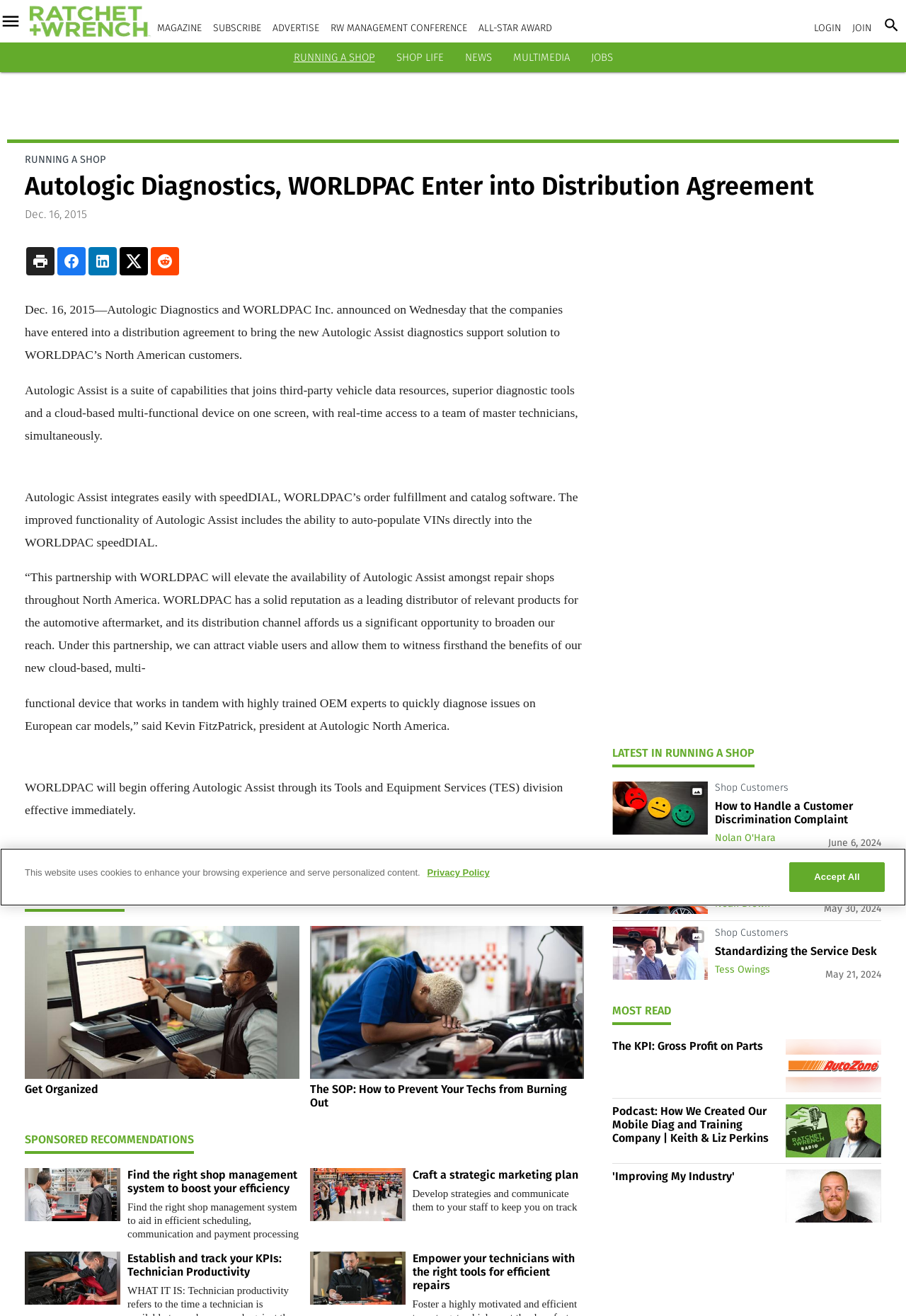Who is the president of Autologic North America?
Provide a detailed and extensive answer to the question.

The question asks for the president of Autologic North America, which can be found in the article content, where Kevin FitzPatrick is quoted as the president at Autologic North America.